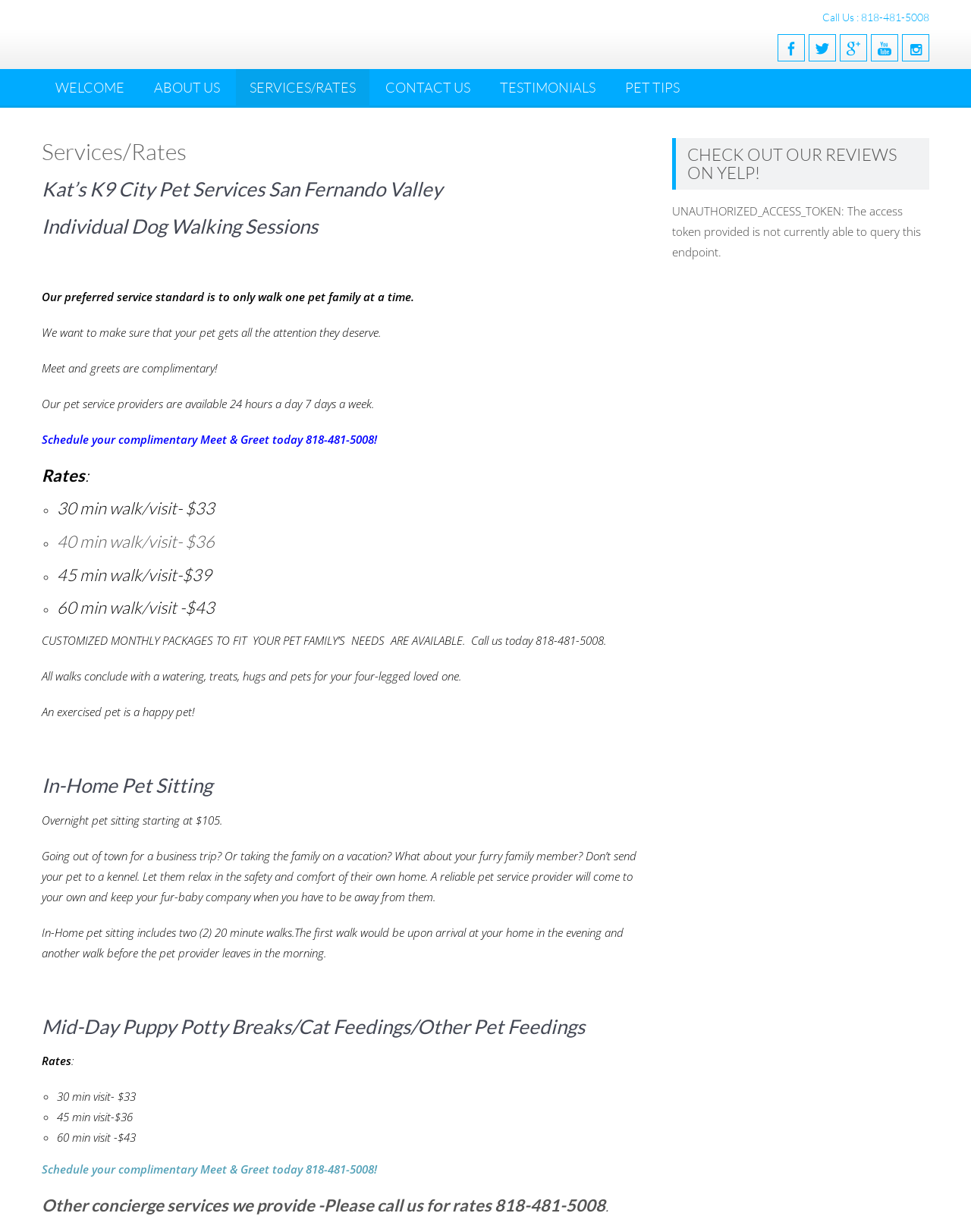Please determine the bounding box coordinates of the element to click on in order to accomplish the following task: "Call the phone number". Ensure the coordinates are four float numbers ranging from 0 to 1, i.e., [left, top, right, bottom].

[0.847, 0.009, 0.957, 0.019]